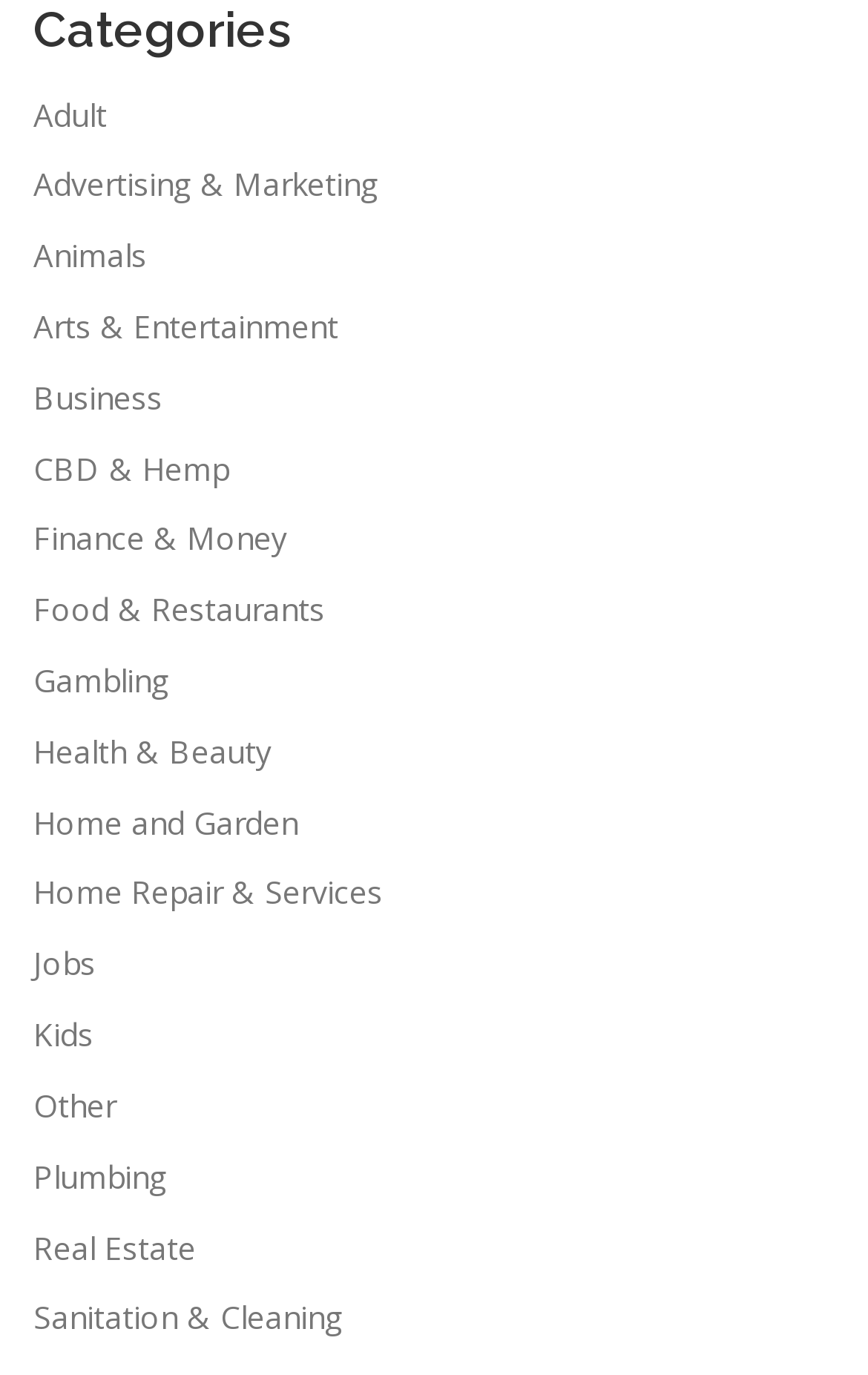Please use the details from the image to answer the following question comprehensively:
What category is located below 'Arts & Entertainment'?

By examining the vertical positions of the link elements, we can determine that the category 'Business' is located below 'Arts & Entertainment'.